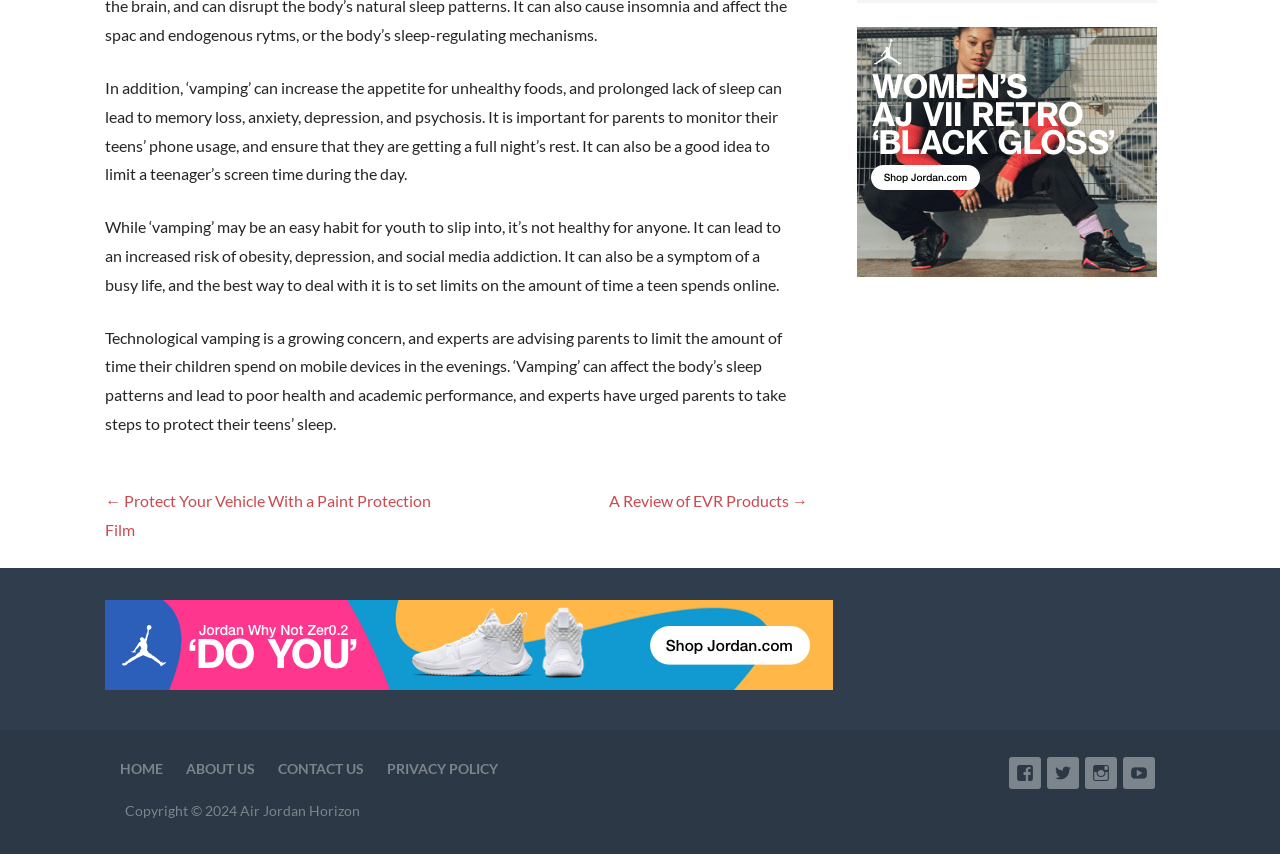Please identify the bounding box coordinates of the region to click in order to complete the given instruction: "review next post". The coordinates should be four float numbers between 0 and 1, i.e., [left, top, right, bottom].

[0.476, 0.575, 0.631, 0.597]